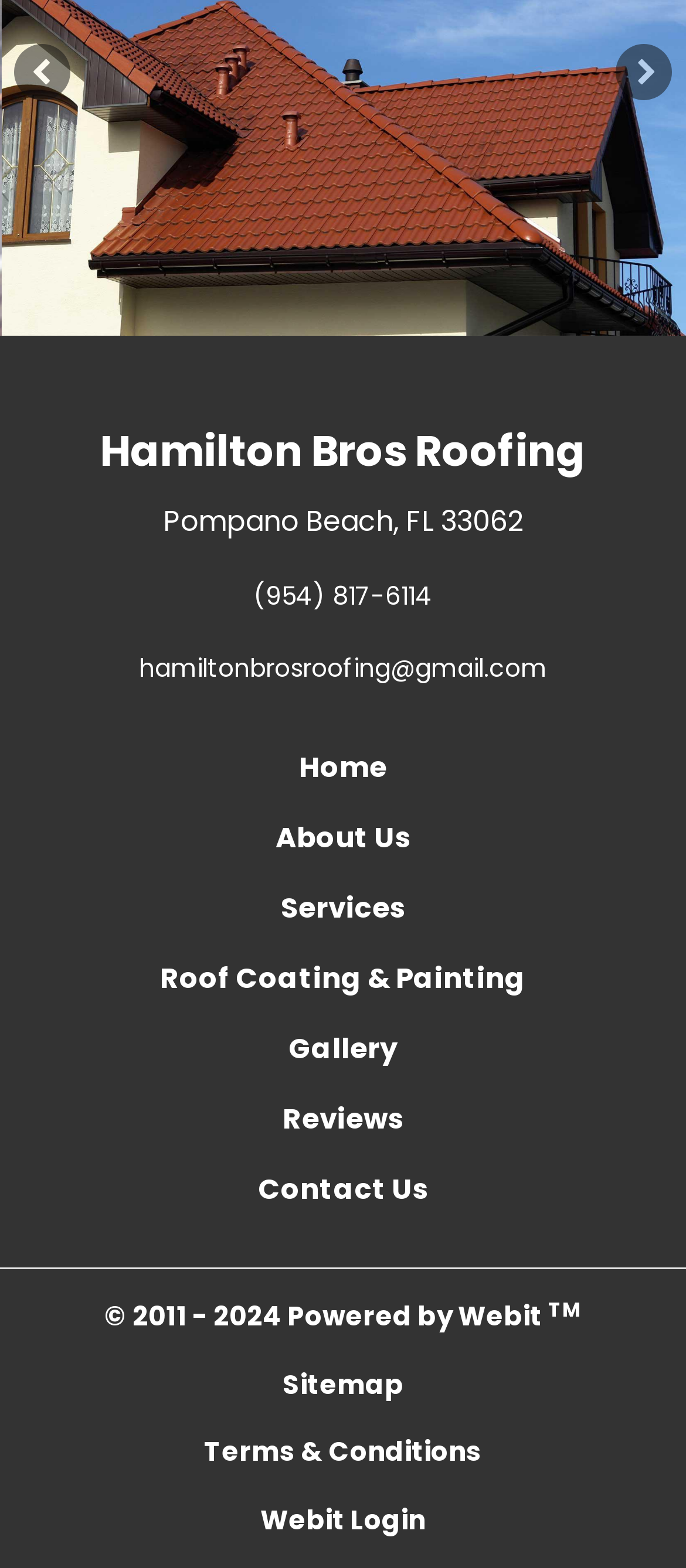Determine the bounding box coordinates for the area you should click to complete the following instruction: "visit the gallery".

[0.379, 0.647, 0.621, 0.692]